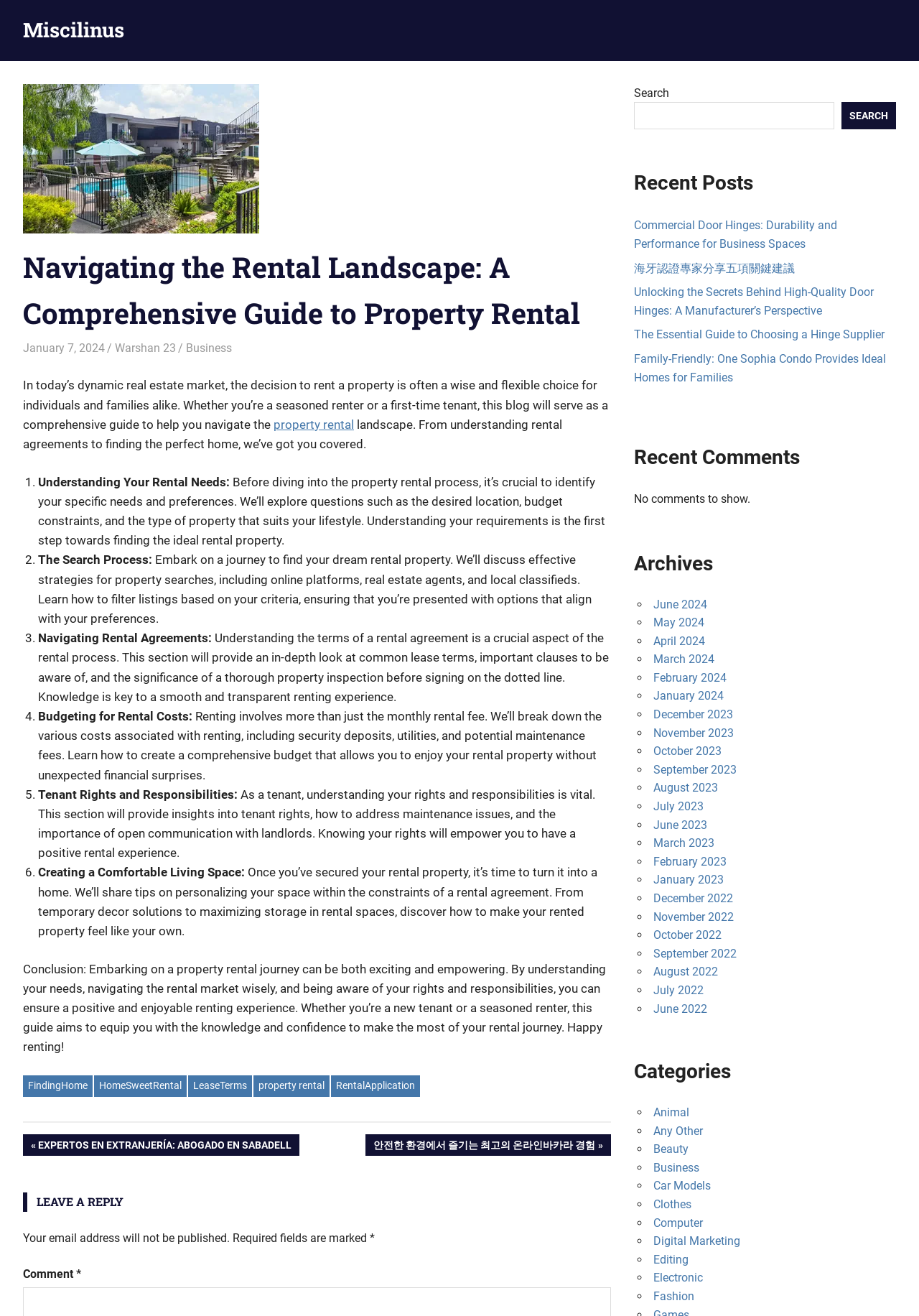What is the topic of the blog post?
By examining the image, provide a one-word or phrase answer.

Property Rental